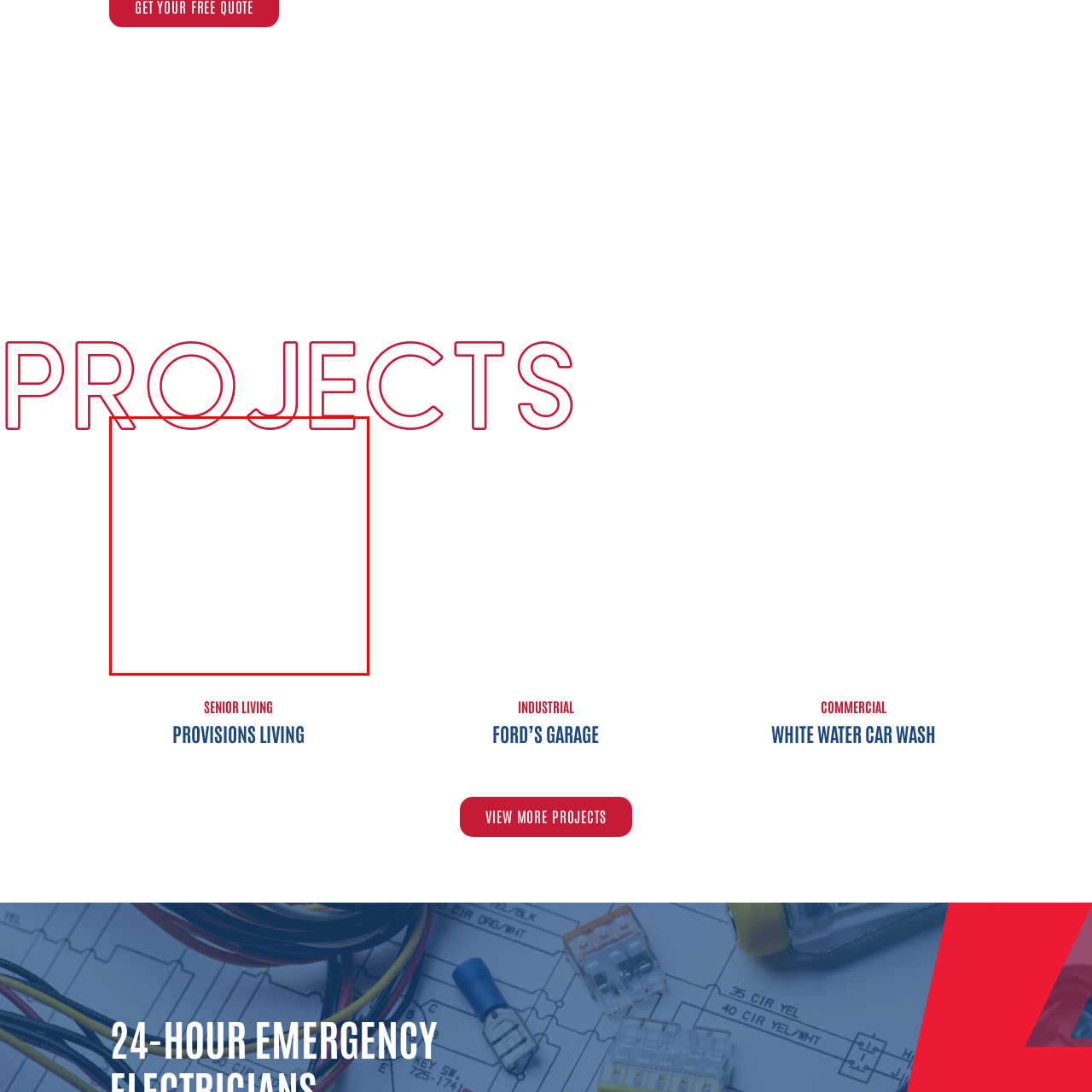What is the purpose of the layout and aesthetic of this section?
Please analyze the image within the red bounding box and respond with a detailed answer to the question.

The overall layout and aesthetic of this section are designed to attract viewers' attention, inviting them to explore more about the initiatives related to senior living. This suggests that the presentation aims to engage the audience and encourage them to learn more about the project.